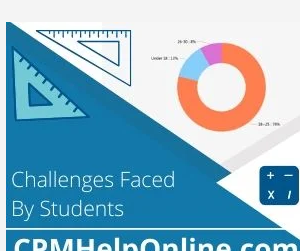Detail the scene depicted in the image with as much precision as possible.

The image titled "Challenges Faced By Students" features a visually engaging design that includes geometric shapes and graphical representations. A ruler and triangle icon are positioned in the upper left corner, suggesting a focus on mathematical concepts. Below, a pie chart visually conveys data, indicating various challenges students encounter while learning mathematics. The chart highlights percentages, drawing attention to the need for effective strategies to aid comprehension. 

This image complements the text discussing the philosophy of the College Preparatory Mathematics (CPM) program, which emphasizes the importance of enjoyment and understanding in mathematics, and aims to address the challenges faced by students through engaging lesson plans and collaborative learning. The entire visual serves as a reminder of the ongoing efforts to make math appealing and accessible to all learners.